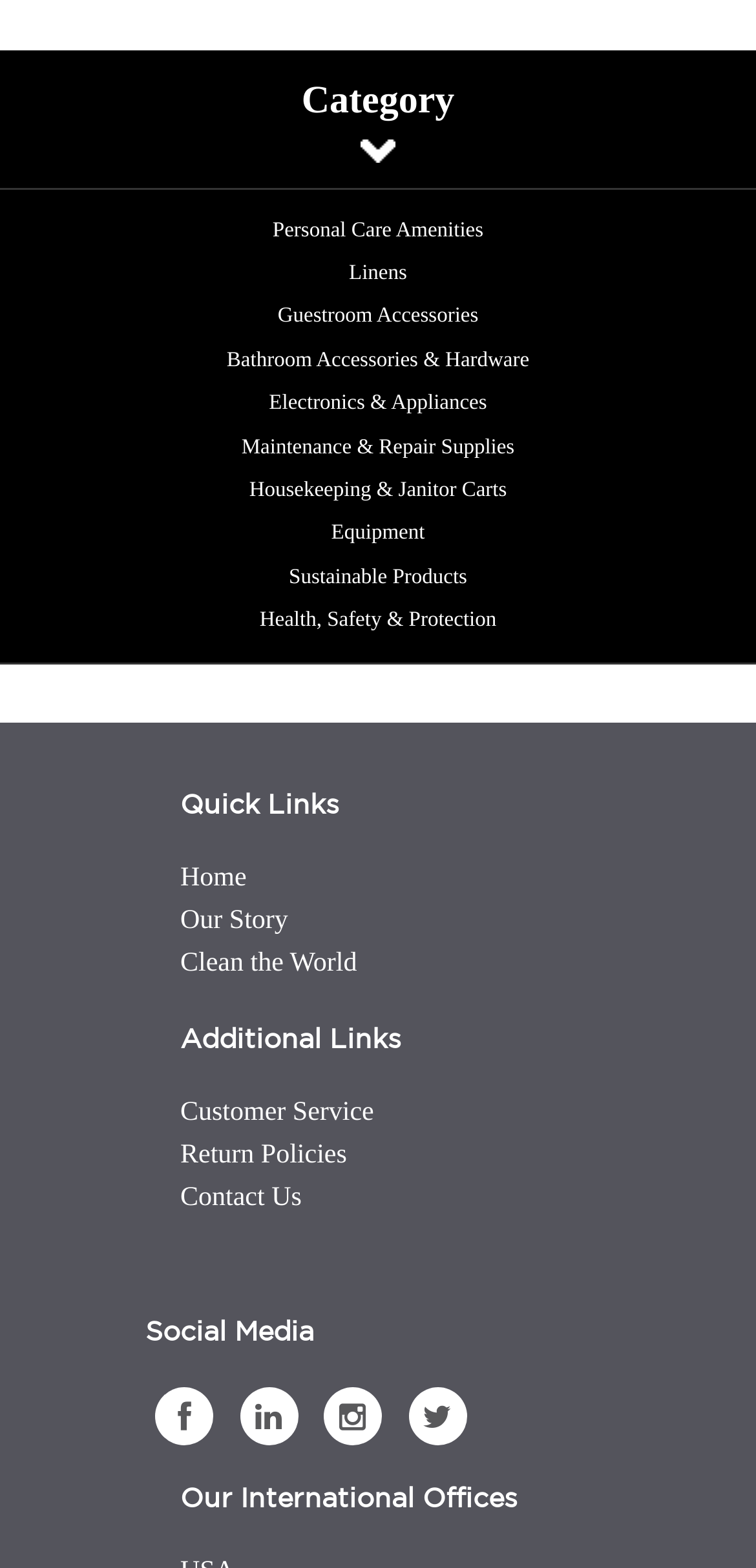Determine the bounding box of the UI element mentioned here: "Guestroom Accessories". The coordinates must be in the format [left, top, right, bottom] with values ranging from 0 to 1.

[0.367, 0.194, 0.633, 0.209]